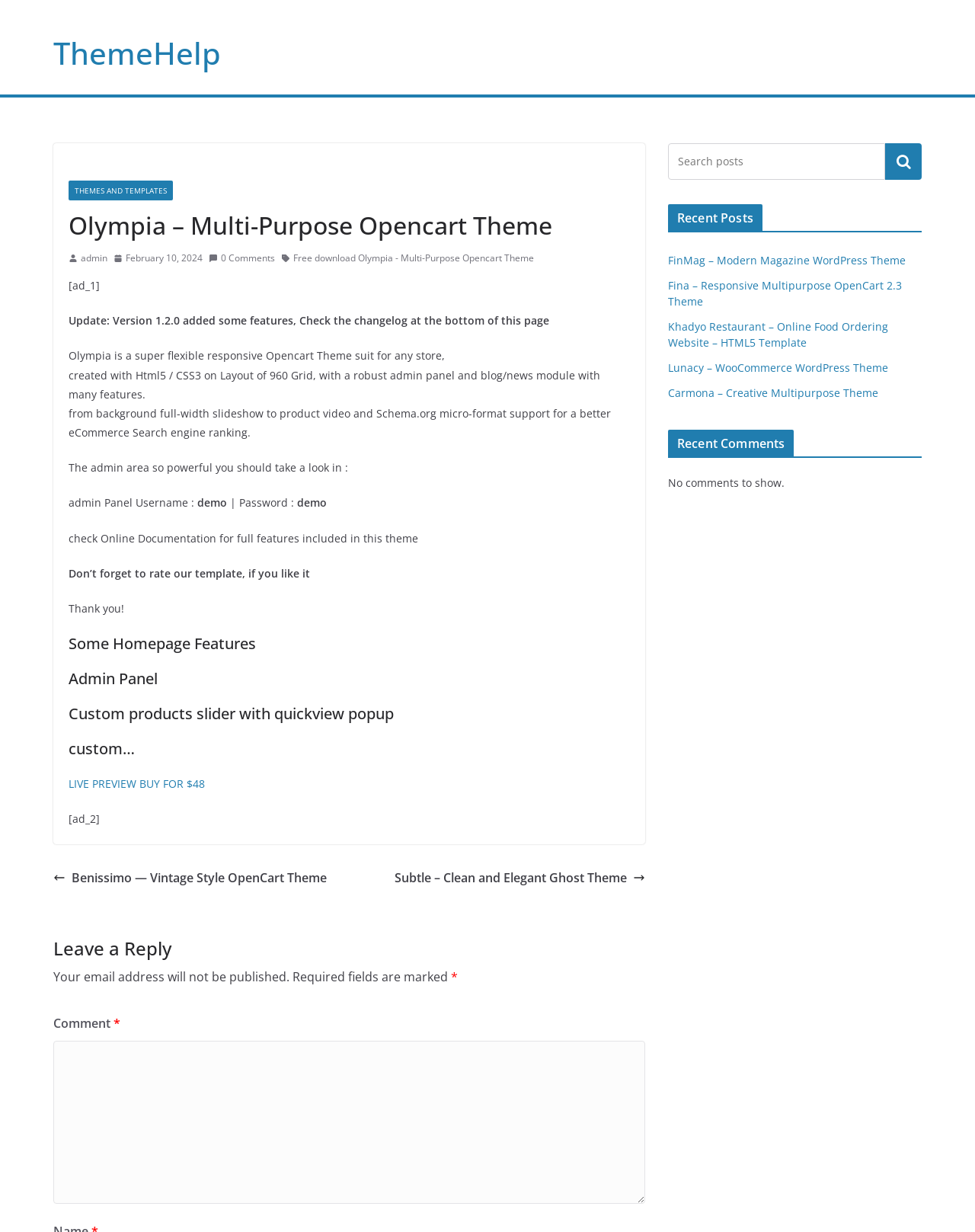Produce an elaborate caption capturing the essence of the webpage.

The webpage is about the Olympia – Multi-Purpose Opencart Theme, a responsive Opencart theme suitable for any store. At the top, there is a heading "ThemeHelp" with a link to it. Below that, there is an article section that takes up most of the page. 

In the article section, there is a header with the theme's name, followed by a small image and some links to "admin" and a date "February 10, 2024". There are also links to "0 Comments" and an image. 

Below that, there is a paragraph of text describing the theme's features, including its flexibility, responsiveness, and robust admin panel. The text also mentions the theme's support for background full-width slideshow, product video, and Schema.org micro-format for better eCommerce search engine ranking.

Following the descriptive text, there are links to "Free download Olympia - Multi-Purpose Opencart Theme" and some static text about the admin panel, including a username and password for demo purposes. There is also a link to online documentation for full features included in the theme.

The page then lists some homepage features, including admin panel, custom products slider with quickview popup, and more. There are also links to "LIVE PREVIEW" and "BUY FOR $48".

On the right side of the page, there are three sections. The top section has links to other themes, including "Benissimo — Vintage Style OpenCart Theme" and "Subtle – Clean and Elegant Ghost Theme", each with a small image. 

The middle section has a heading "Leave a Reply" and a form to leave a comment, with fields for name, email, and comment. There is also a note that email addresses will not be published and that required fields are marked.

The bottom section has a heading "Recent Posts" and lists several links to other themes, including "FinMag – Modern Magazine WordPress Theme" and "Lunacy – WooCommerce WordPress Theme".